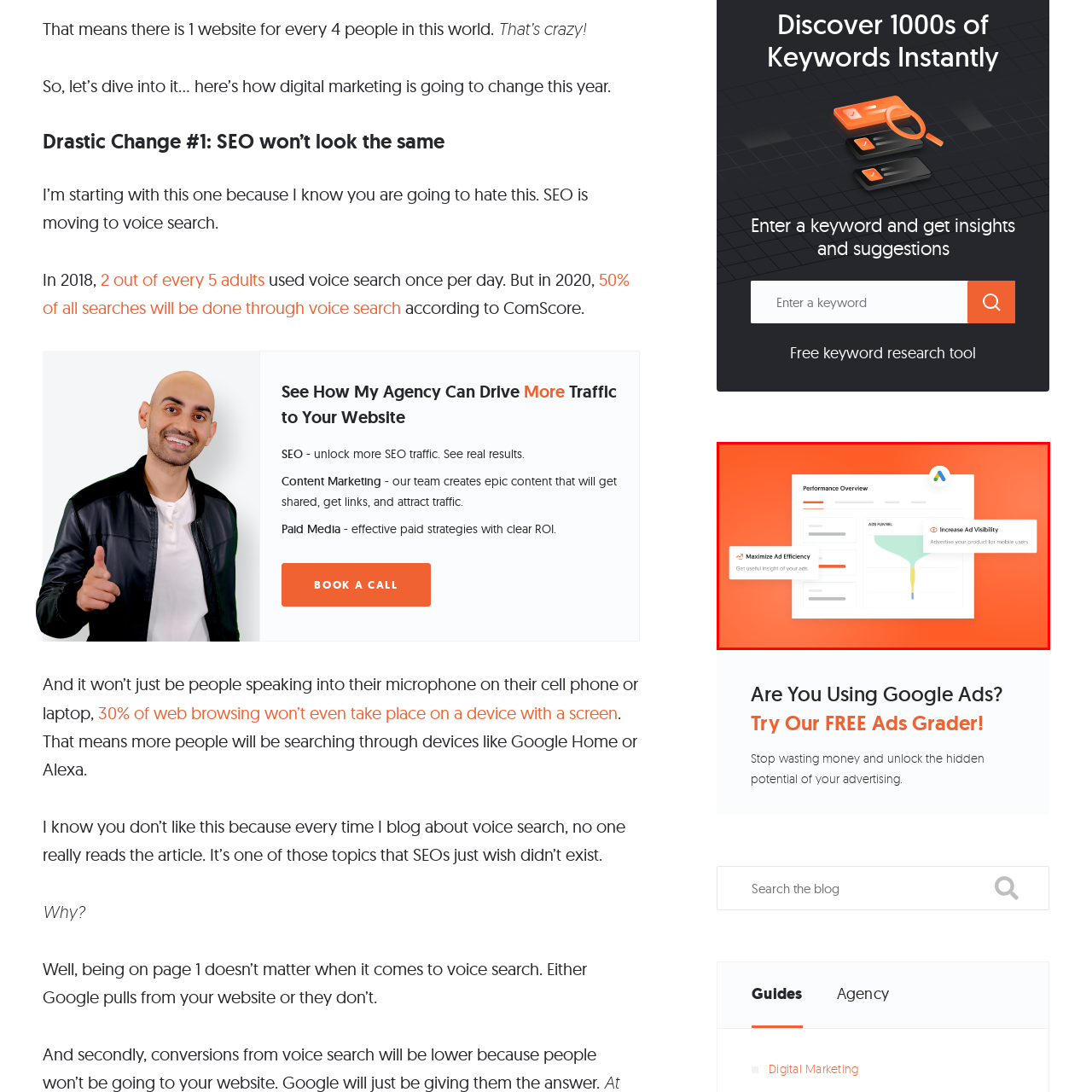Inspect the image outlined in red and answer succinctly: How many highlighted sections are there in the interface?

two